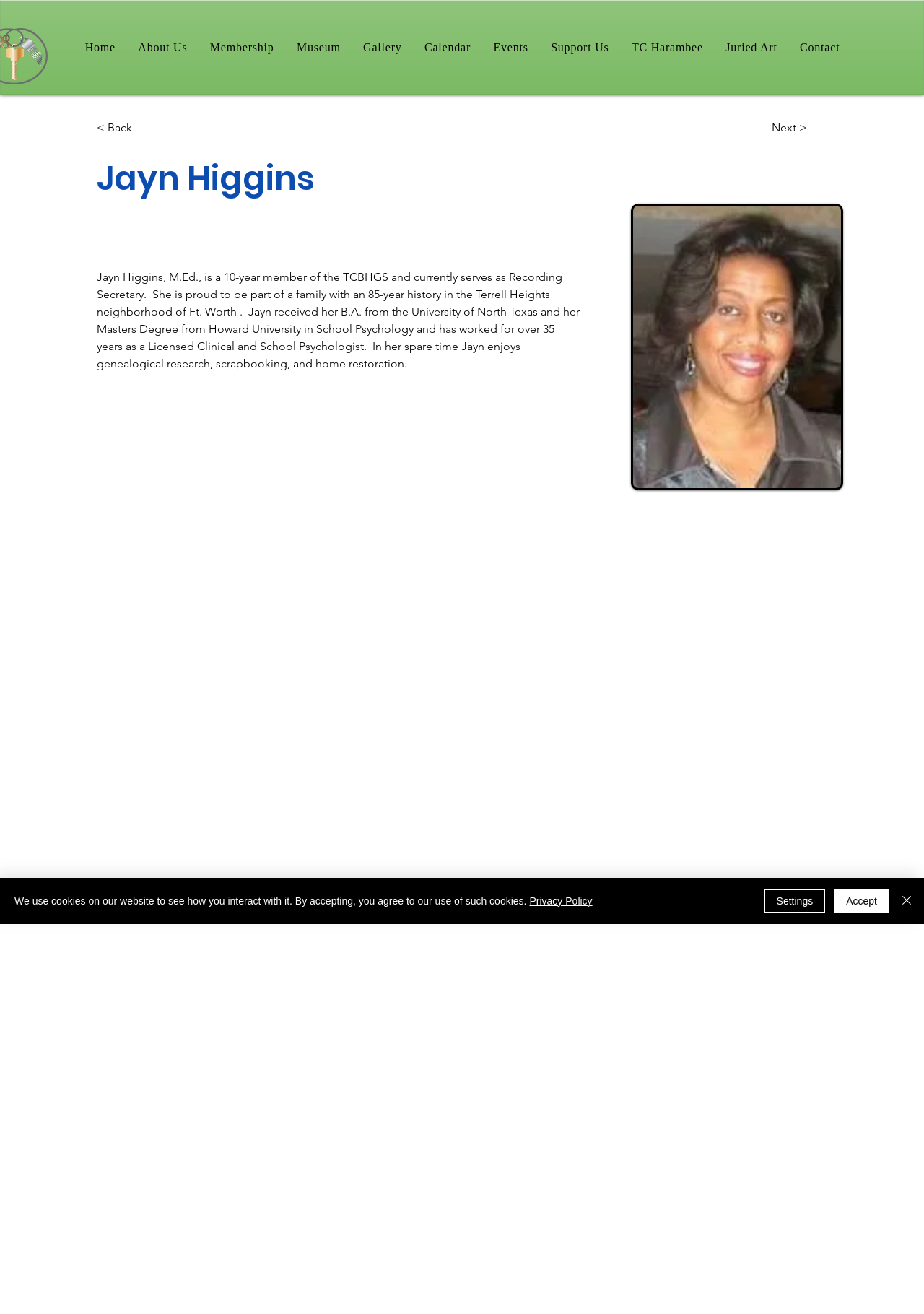Answer the following inquiry with a single word or phrase:
What is the name of the image on the webpage?

Jayn Higgins.jpg